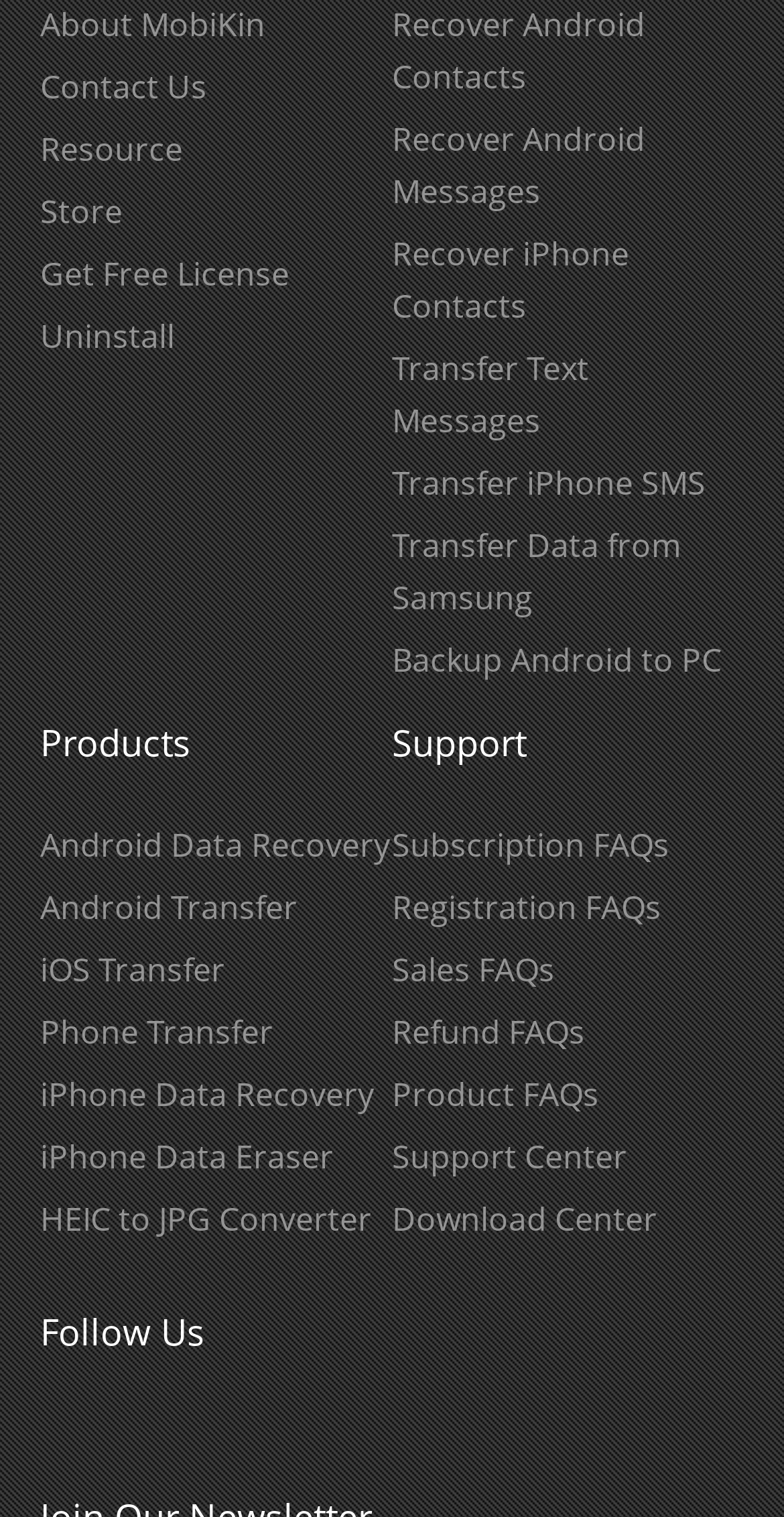Determine the bounding box coordinates for the area that needs to be clicked to fulfill this task: "View Support Center". The coordinates must be given as four float numbers between 0 and 1, i.e., [left, top, right, bottom].

[0.5, 0.748, 0.8, 0.777]